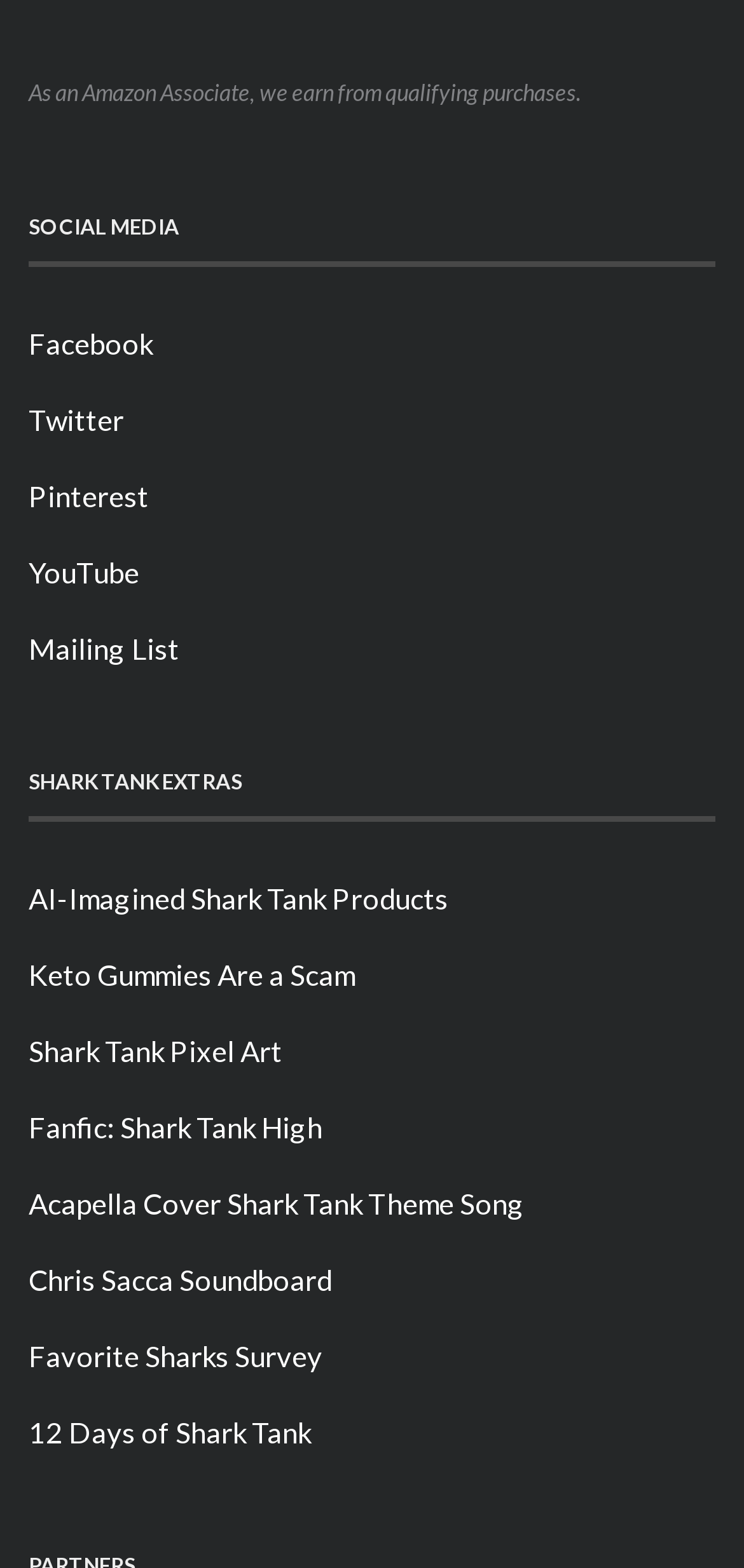Identify the bounding box coordinates of the area that should be clicked in order to complete the given instruction: "Follow Facebook". The bounding box coordinates should be four float numbers between 0 and 1, i.e., [left, top, right, bottom].

[0.038, 0.208, 0.205, 0.23]